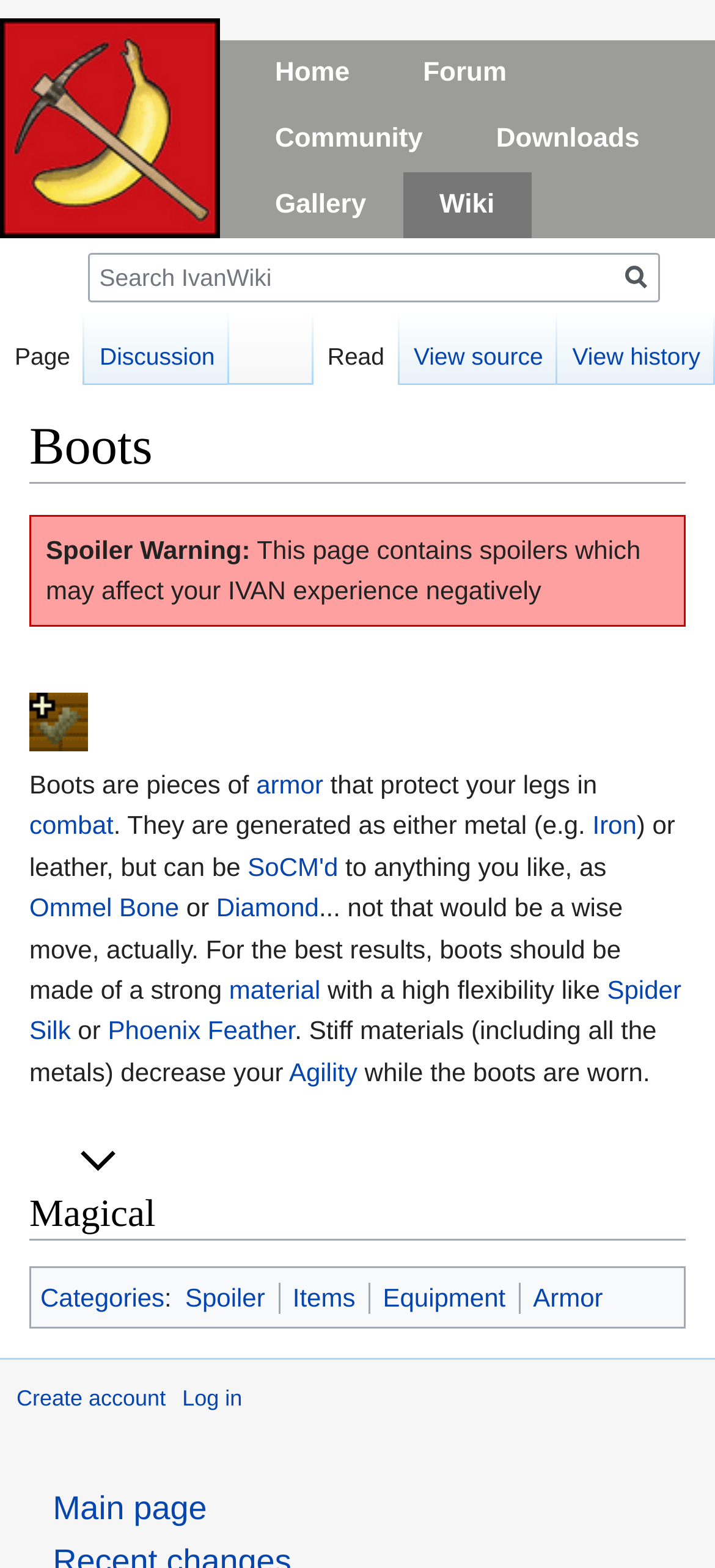What is the recommended material for boots? Analyze the screenshot and reply with just one word or a short phrase.

Strong material with high flexibility